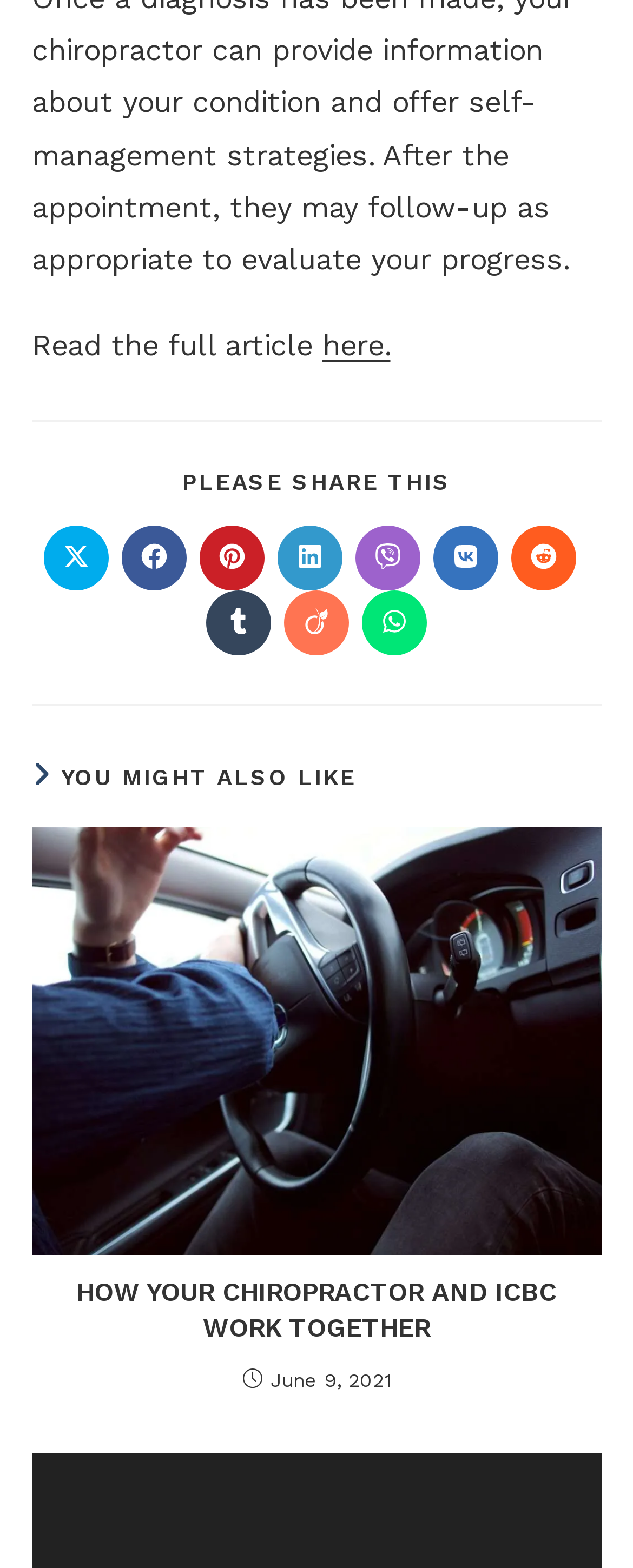Give the bounding box coordinates for the element described as: "alt="Mad Hare Vegan"".

None